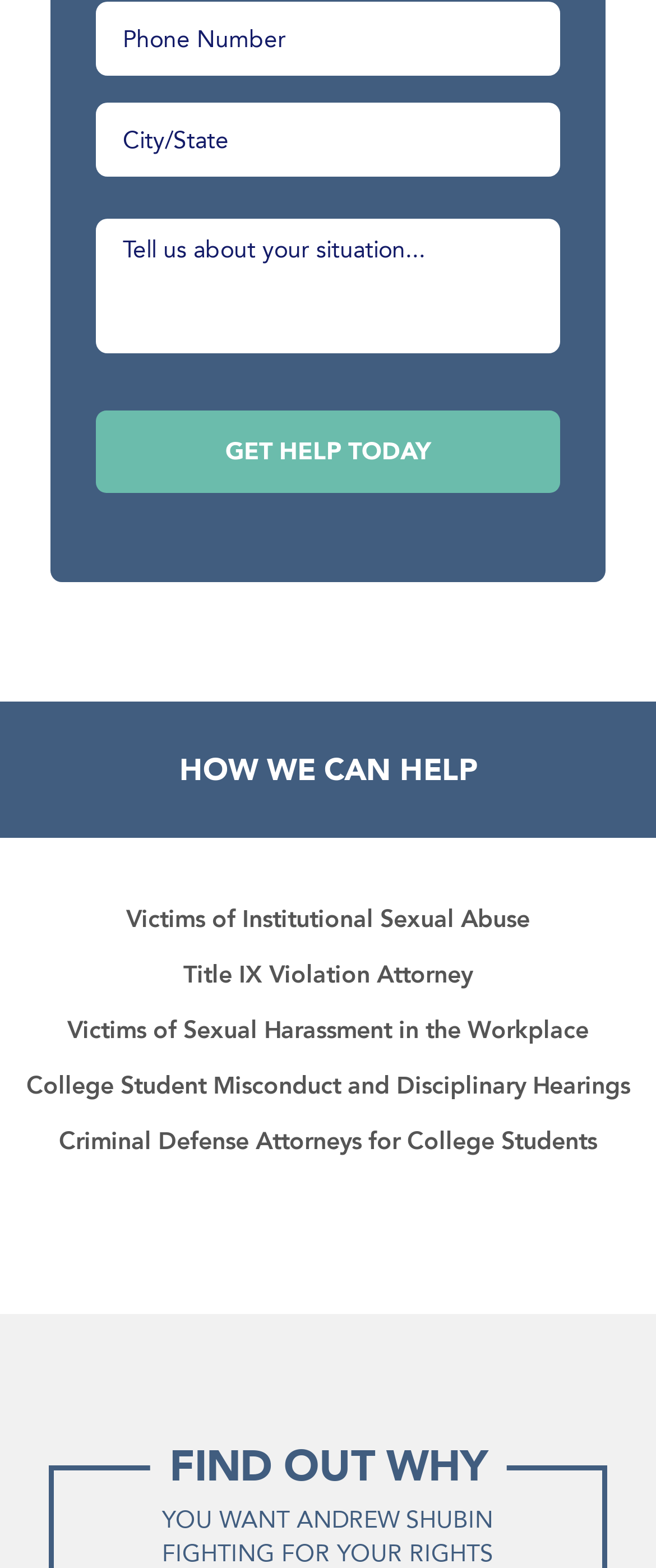Locate the bounding box coordinates of the area that needs to be clicked to fulfill the following instruction: "Enter your information". The coordinates should be in the format of four float numbers between 0 and 1, namely [left, top, right, bottom].

[0.146, 0.001, 0.854, 0.048]